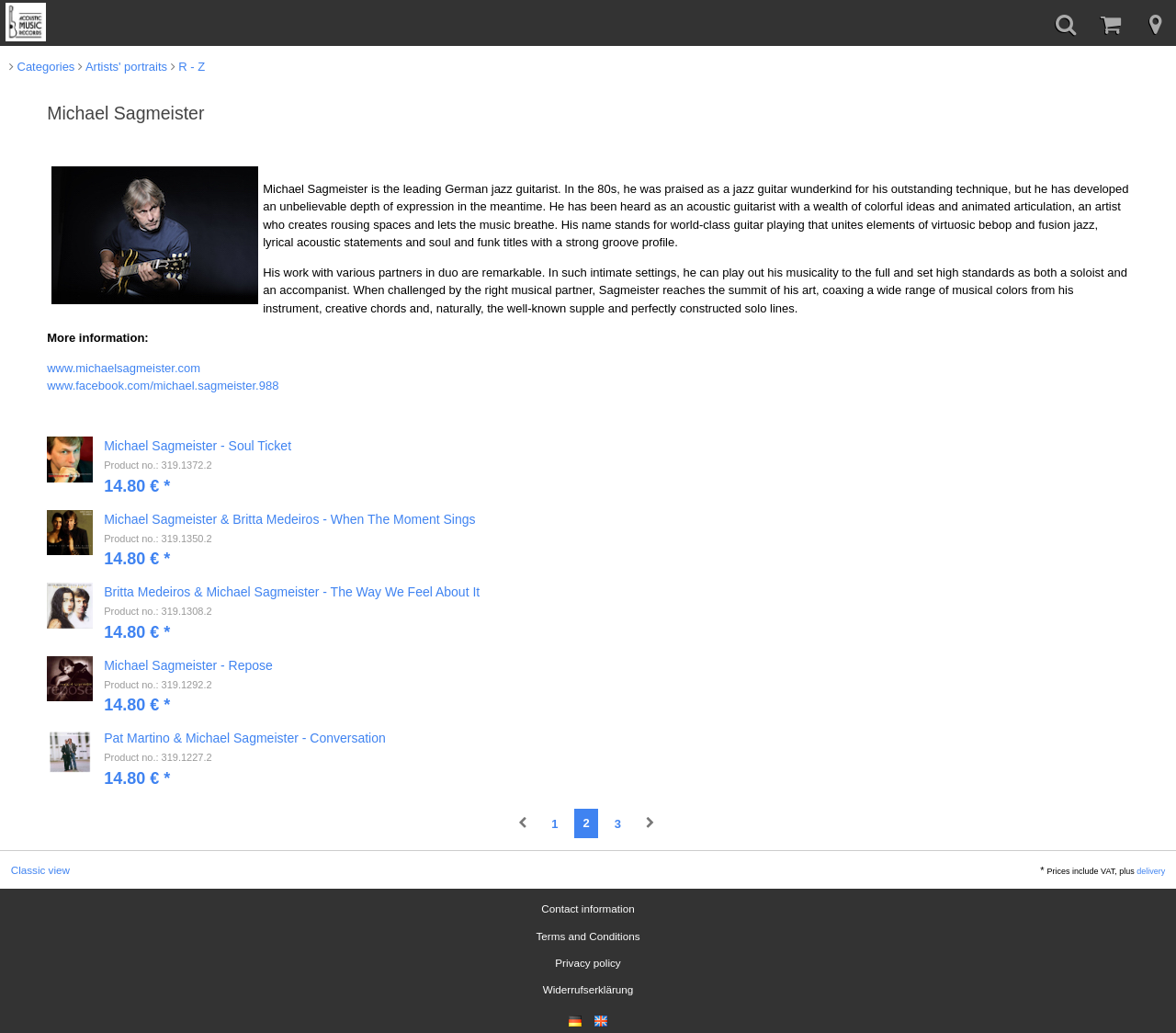Please provide a comprehensive answer to the question below using the information from the image: What is the profession of Michael Sagmeister?

Based on the webpage content, Michael Sagmeister is described as the leading German jazz guitarist, indicating that his profession is a jazz guitarist.